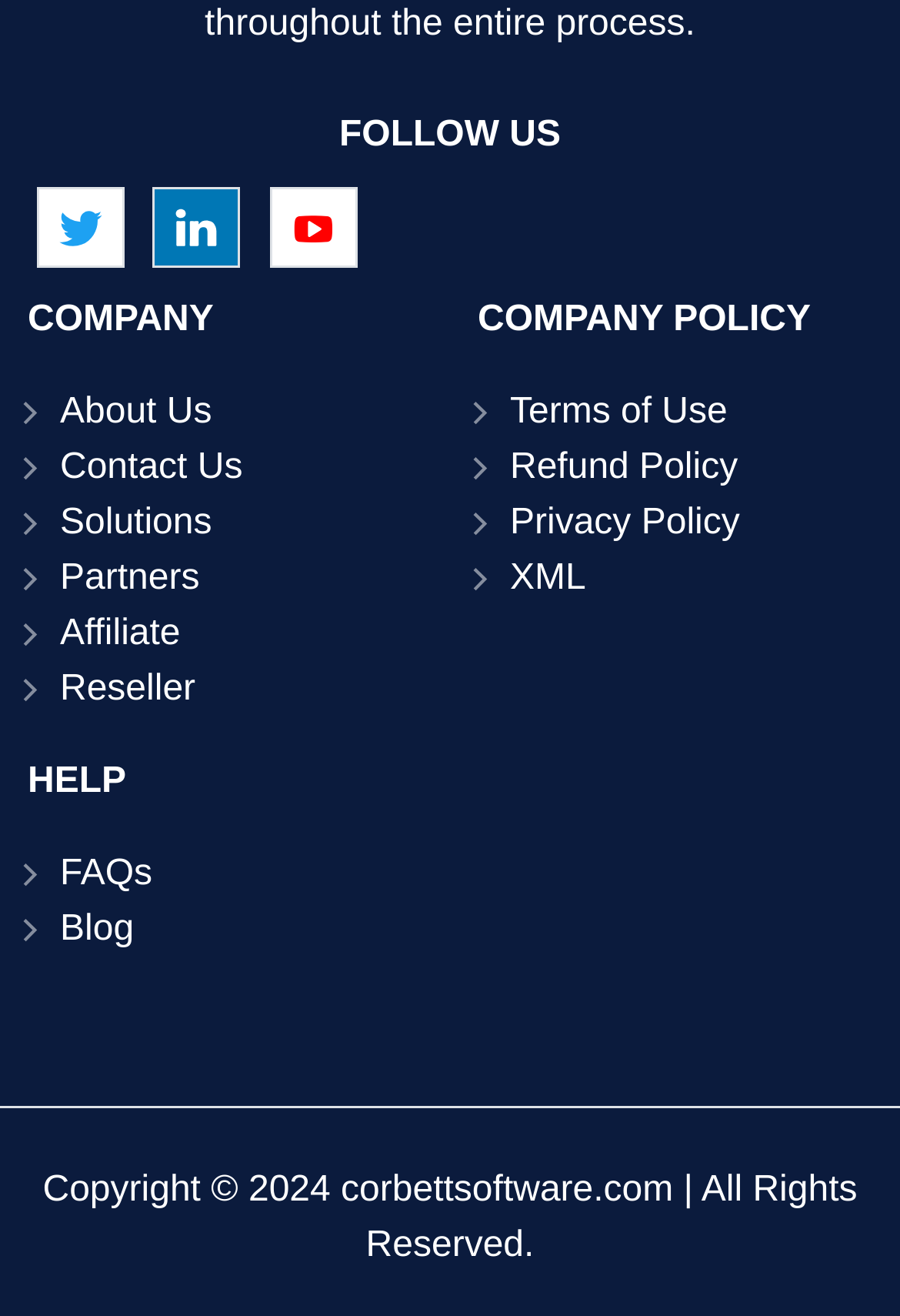Can you specify the bounding box coordinates of the area that needs to be clicked to fulfill the following instruction: "Read the privacy policy"?

[0.567, 0.383, 0.822, 0.413]